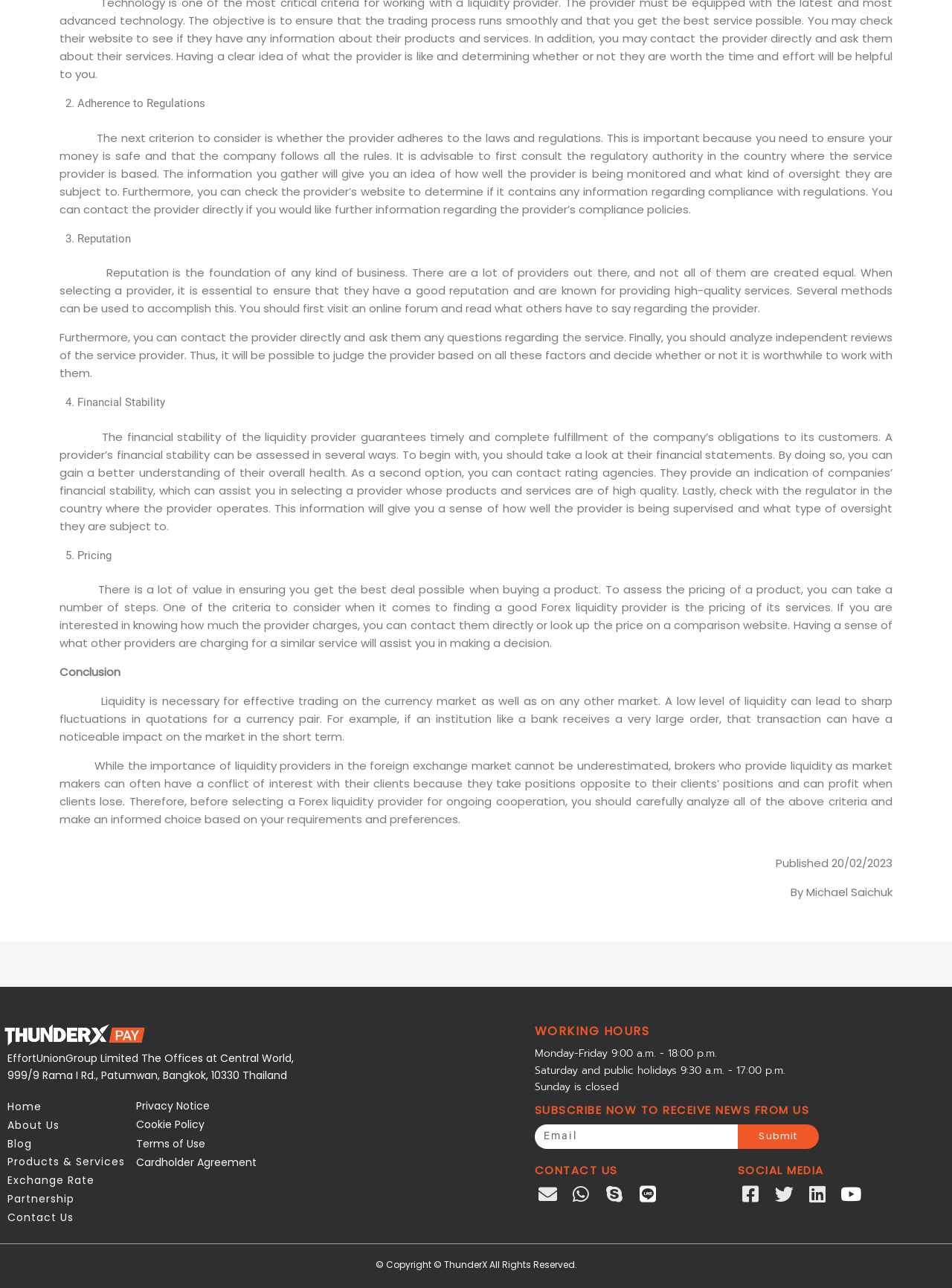Please respond in a single word or phrase: 
Who is the author of the article?

Michael Saichuk